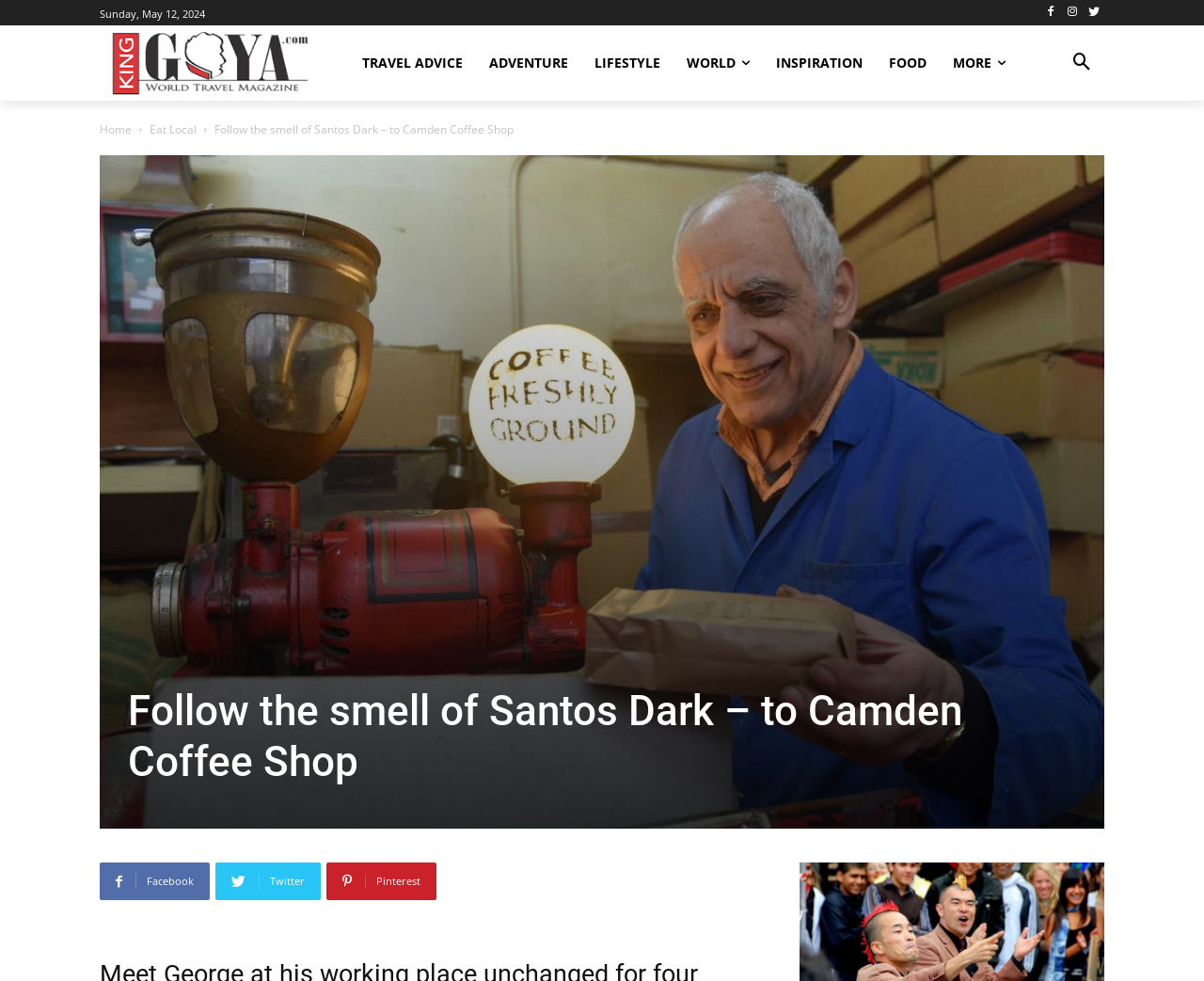Please specify the bounding box coordinates of the clickable region to carry out the following instruction: "Click on King Goya". The coordinates should be four float numbers between 0 and 1, in the format [left, top, right, bottom].

[0.083, 0.027, 0.266, 0.101]